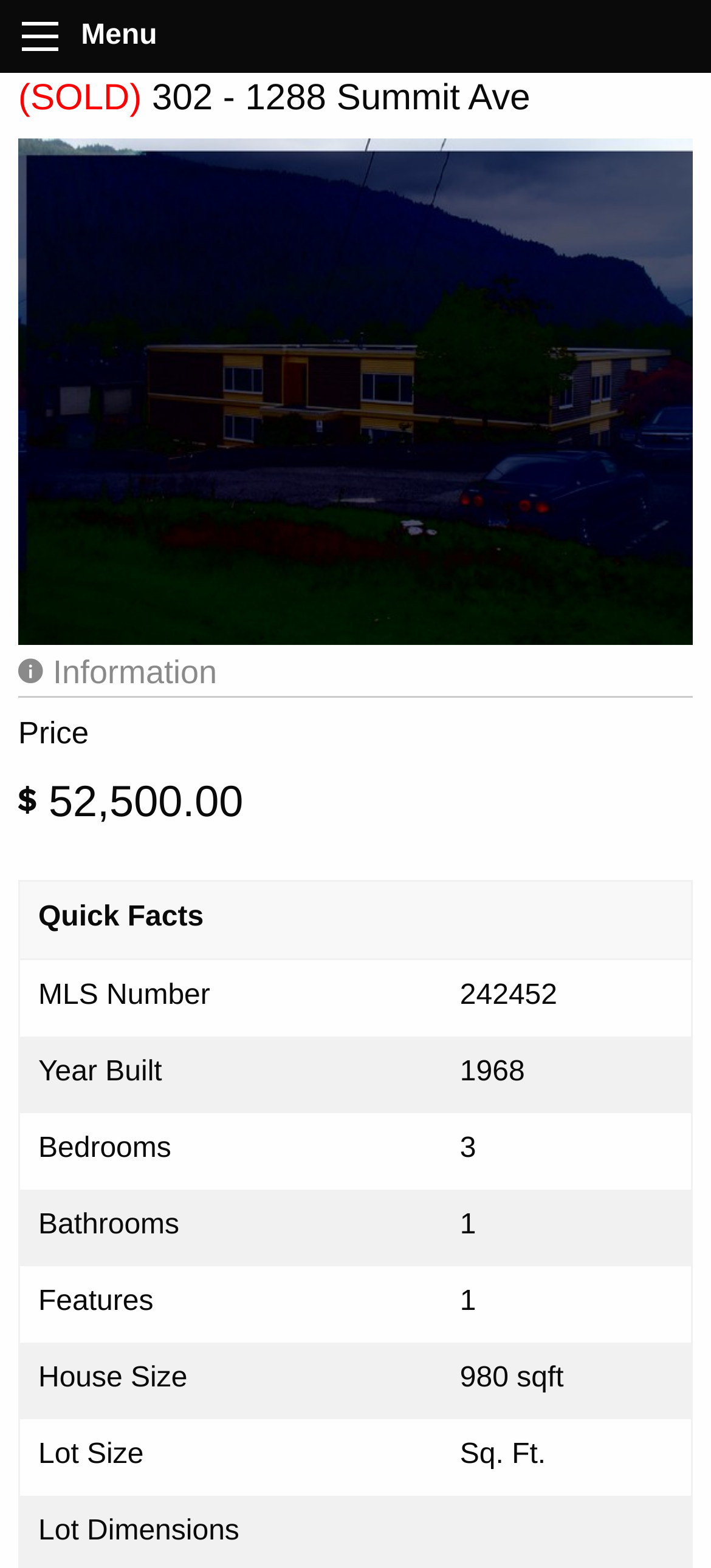Provide a one-word or brief phrase answer to the question:
What is the house size of this property?

980 sqft